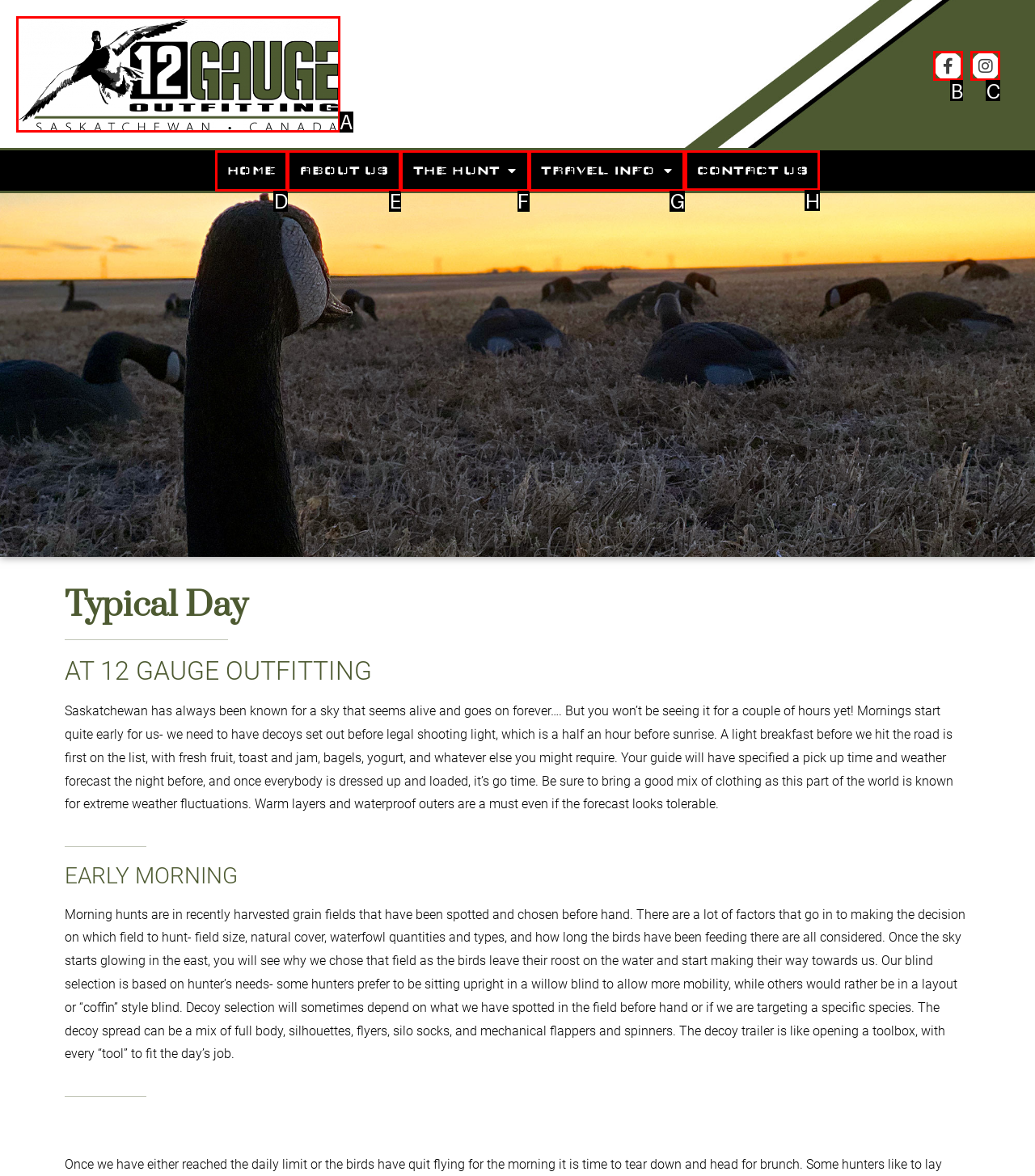Select the correct HTML element to complete the following task: Contact US
Provide the letter of the choice directly from the given options.

H